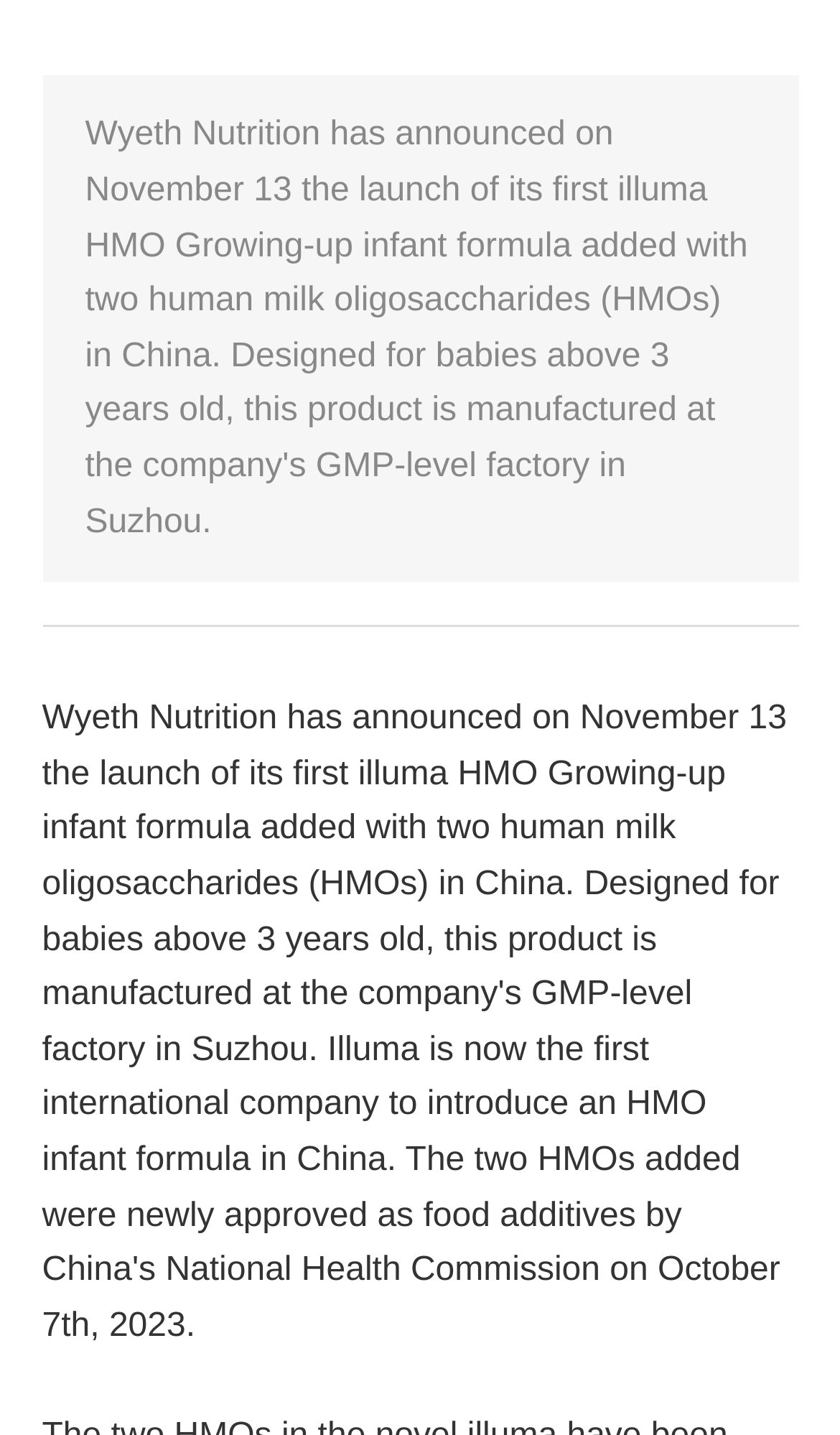Please find the bounding box coordinates (top-left x, top-left y, bottom-right x, bottom-right y) in the screenshot for the UI element described as follows: Conferences

[0.795, 0.037, 0.805, 0.193]